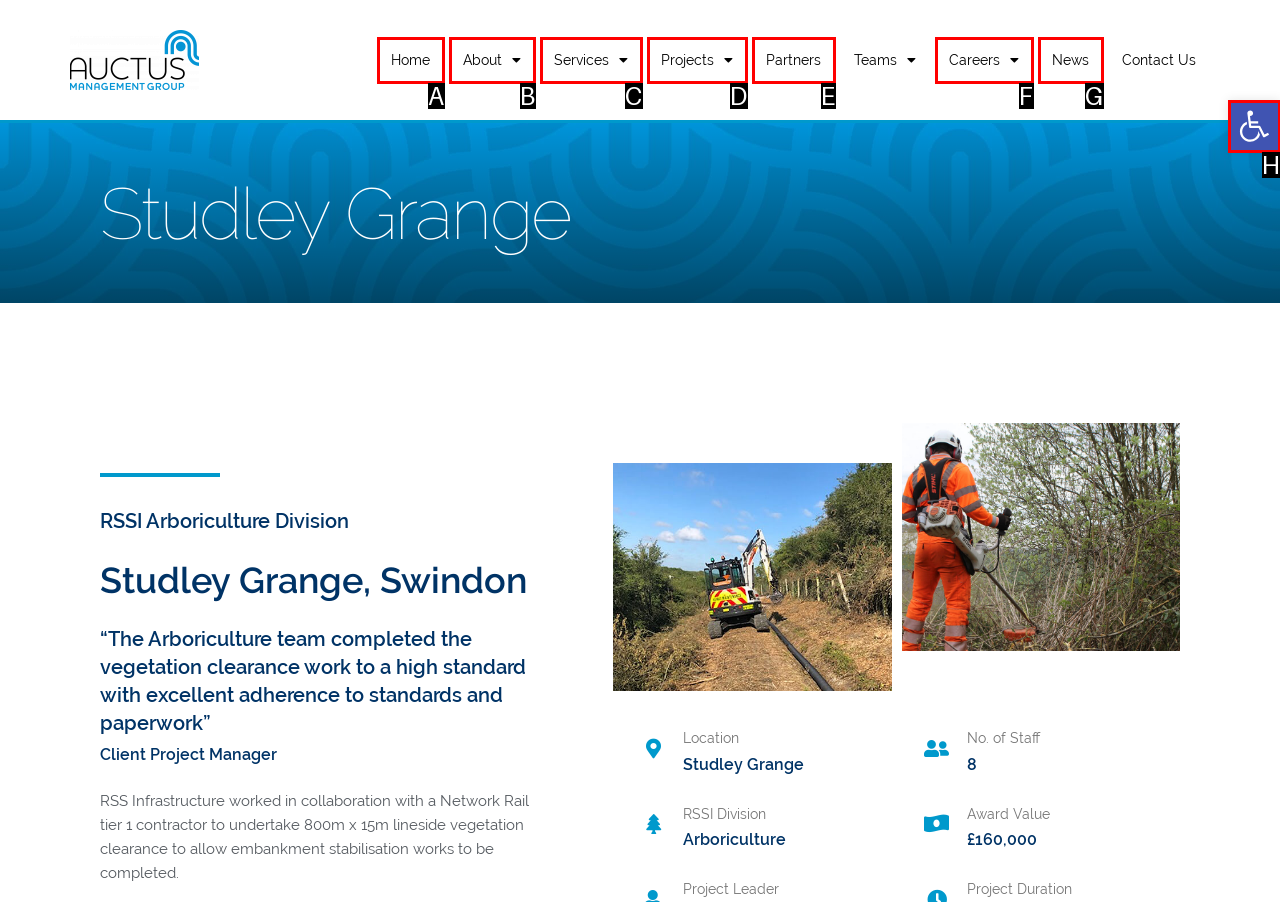Please identify the UI element that matches the description: About
Respond with the letter of the correct option.

B